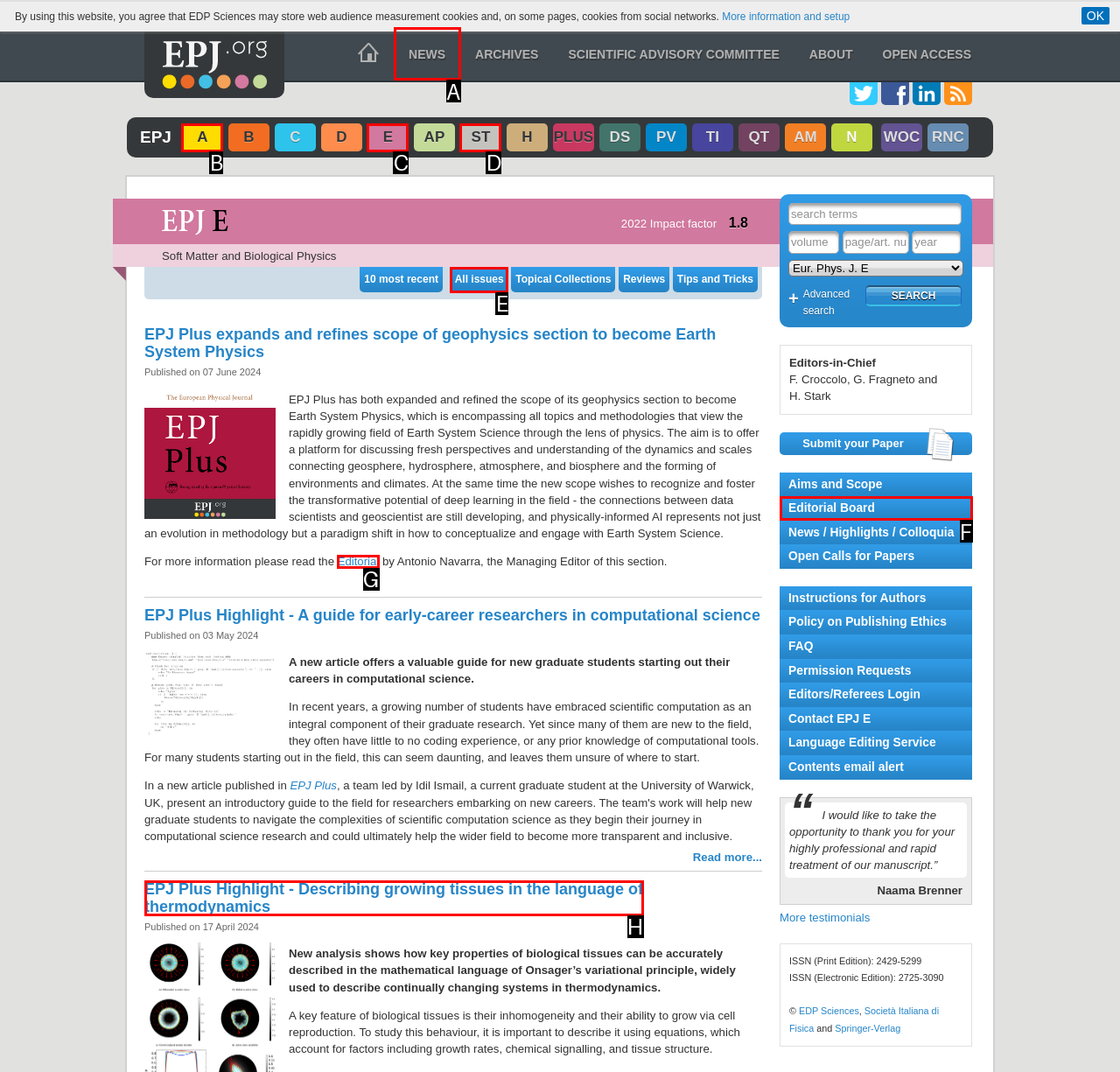To achieve the task: Browse the NEWS section, which HTML element do you need to click?
Respond with the letter of the correct option from the given choices.

A